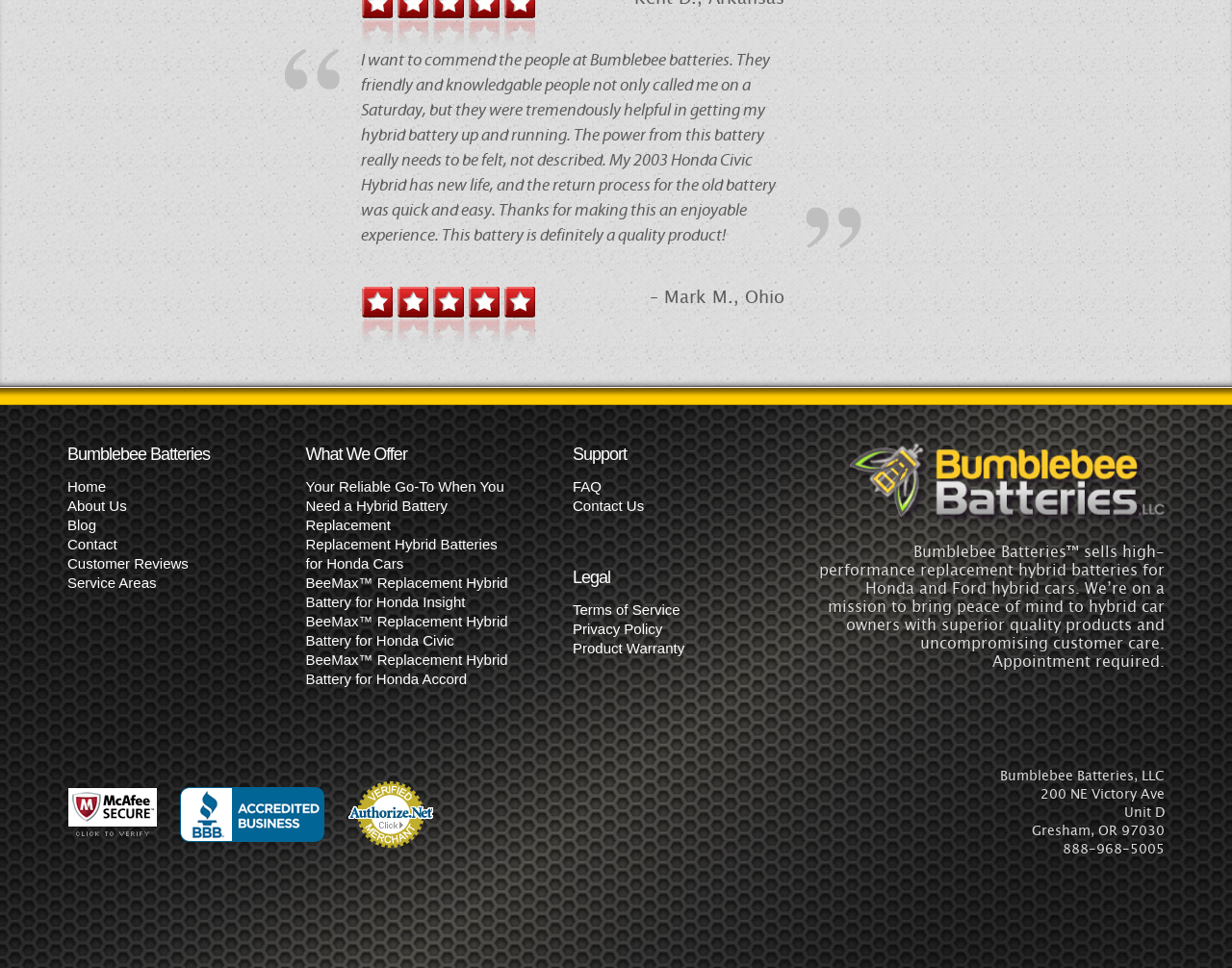Please identify the coordinates of the bounding box for the clickable region that will accomplish this instruction: "Contact Bumblebee Batteries".

[0.465, 0.514, 0.523, 0.531]